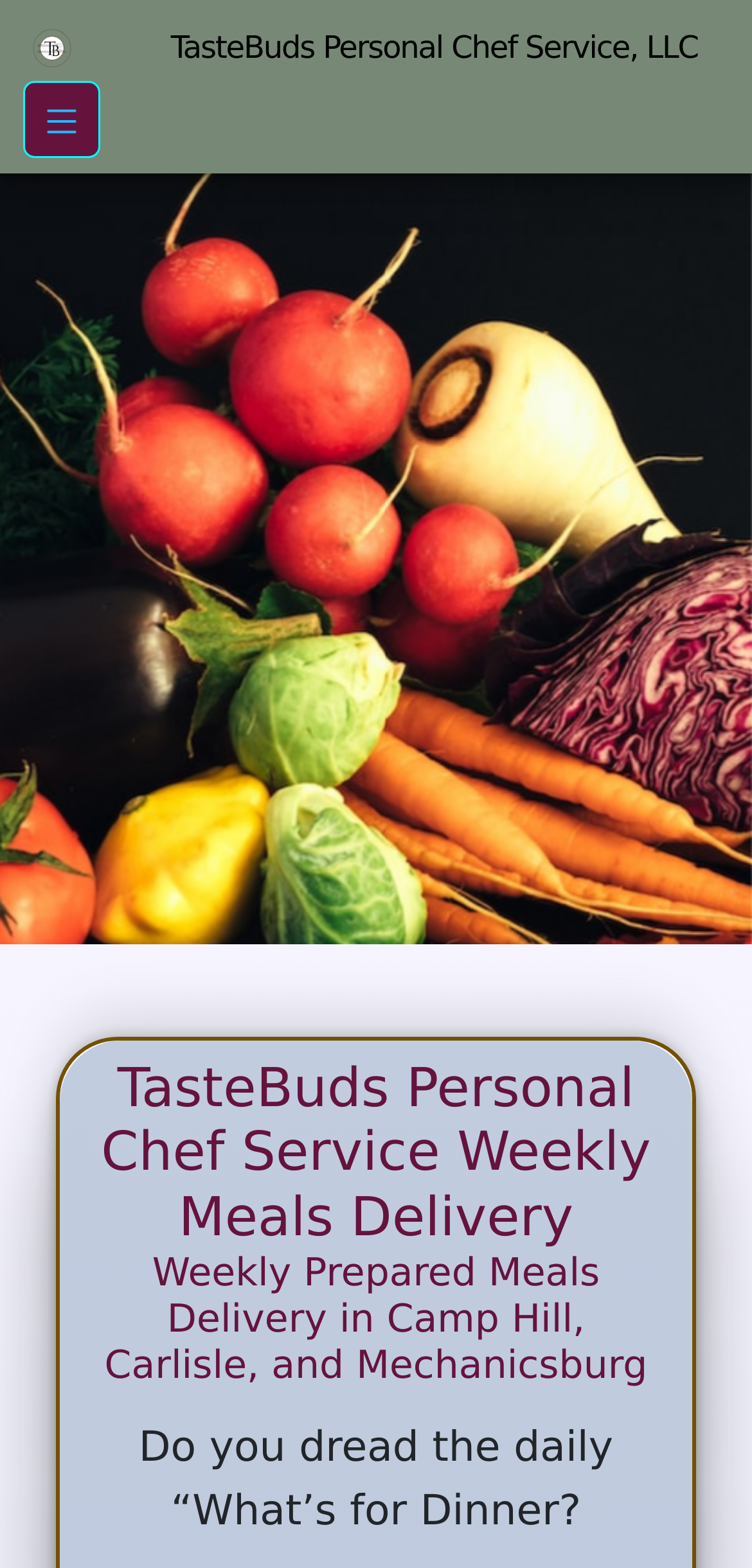What is the tone of the text?
Analyze the image and deliver a detailed answer to the question.

I inferred the tone of the text by looking at the StaticText element that says 'Do you dread the daily “What’s for Dinner?' which is written in a conversational and informal tone, suggesting that the website is trying to engage with the user in a friendly manner.